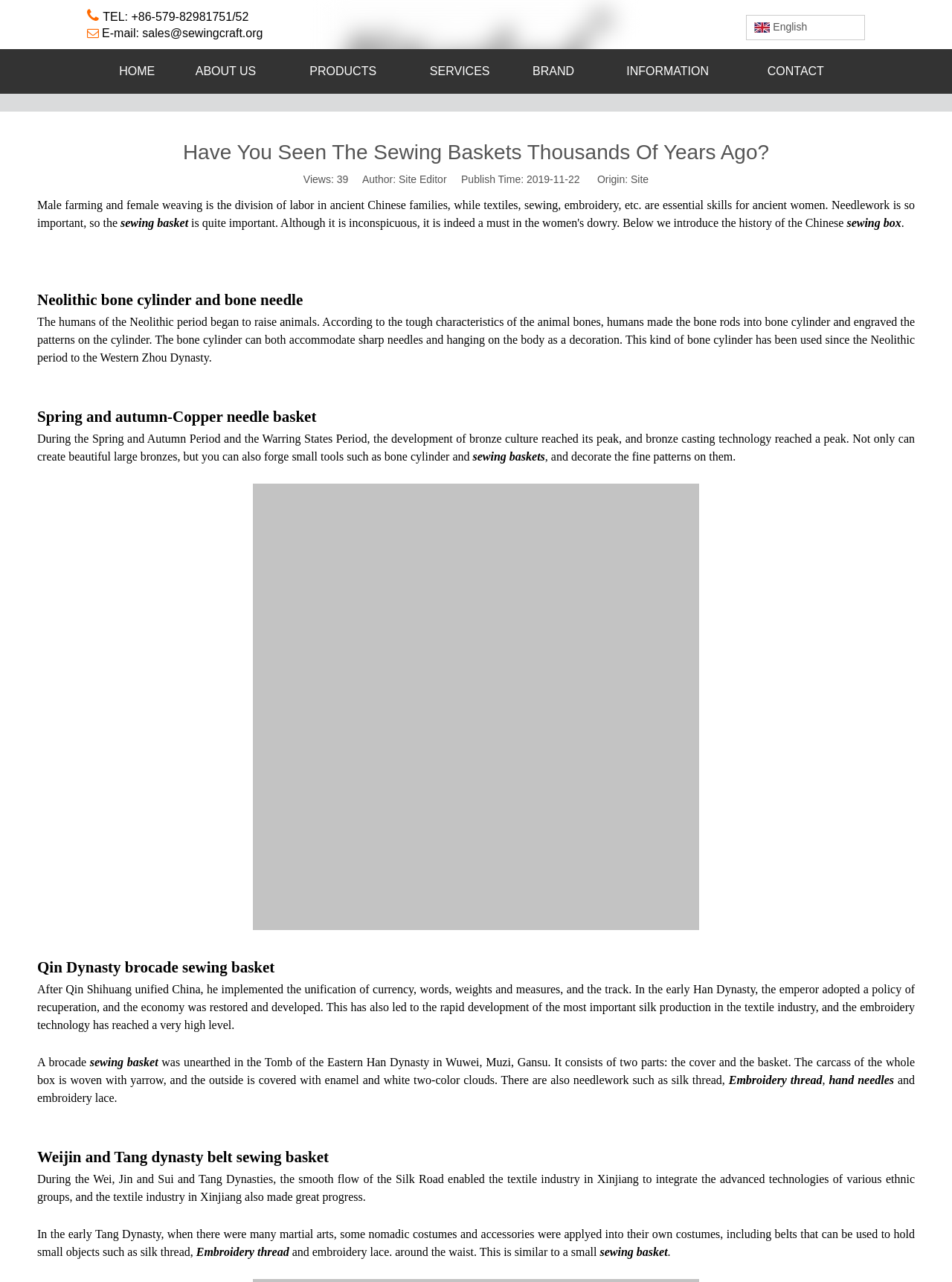What is the email address on the webpage?
Please provide a comprehensive and detailed answer to the question.

I found the email address by looking at the StaticText element with the content 'E-mail: sales@sewingcraft.org' which is located near the top of the webpage.